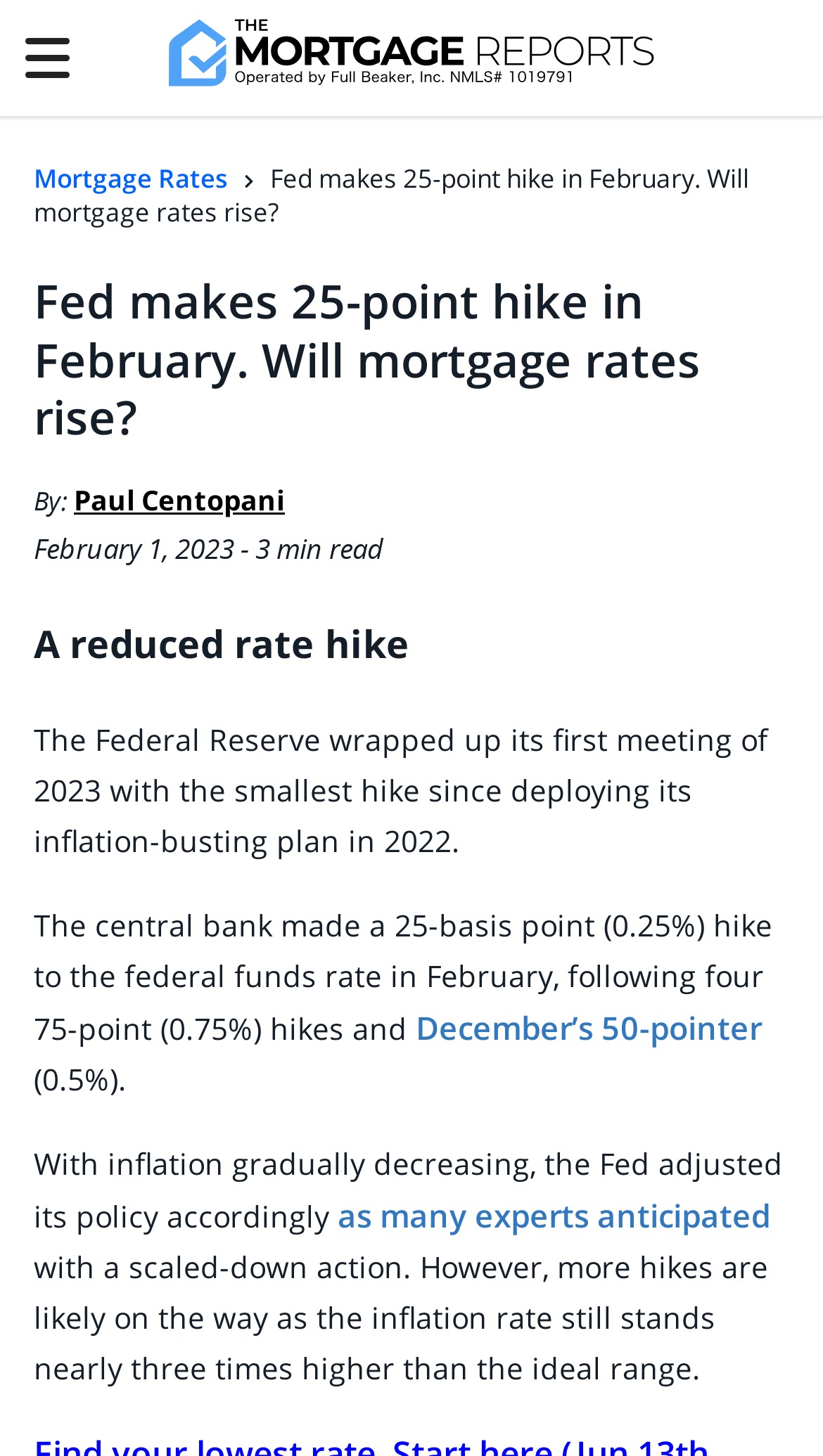What was the previous federal funds rate hike?
Please answer the question with a detailed response using the information from the screenshot.

The question can be answered by reading the paragraph that mentions the previous federal funds rate hike. The text 'following four 75-point (0.75%) hikes and December’s 50-pointer' indicates that the previous federal funds rate hike was 50-point.